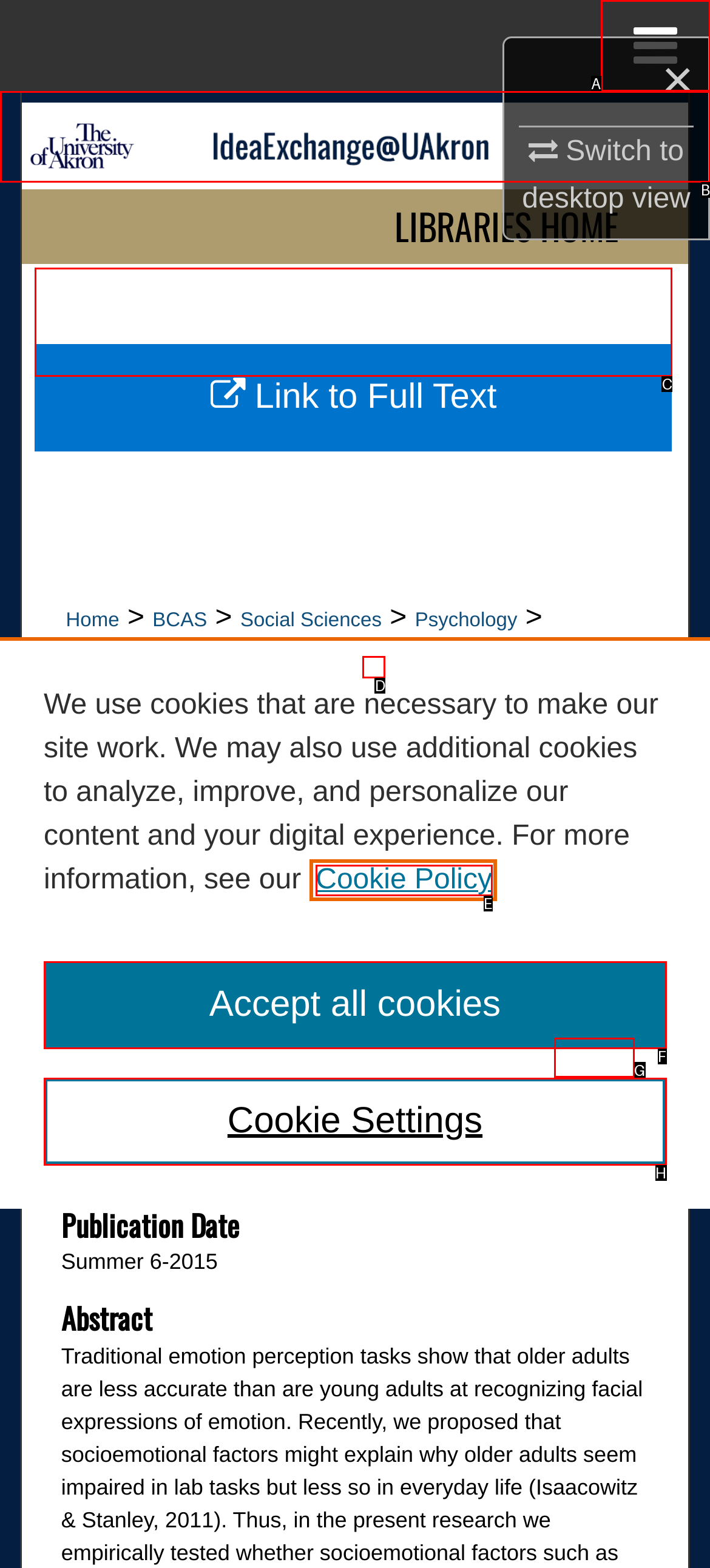Determine which option you need to click to execute the following task: View full text. Provide your answer as a single letter.

C